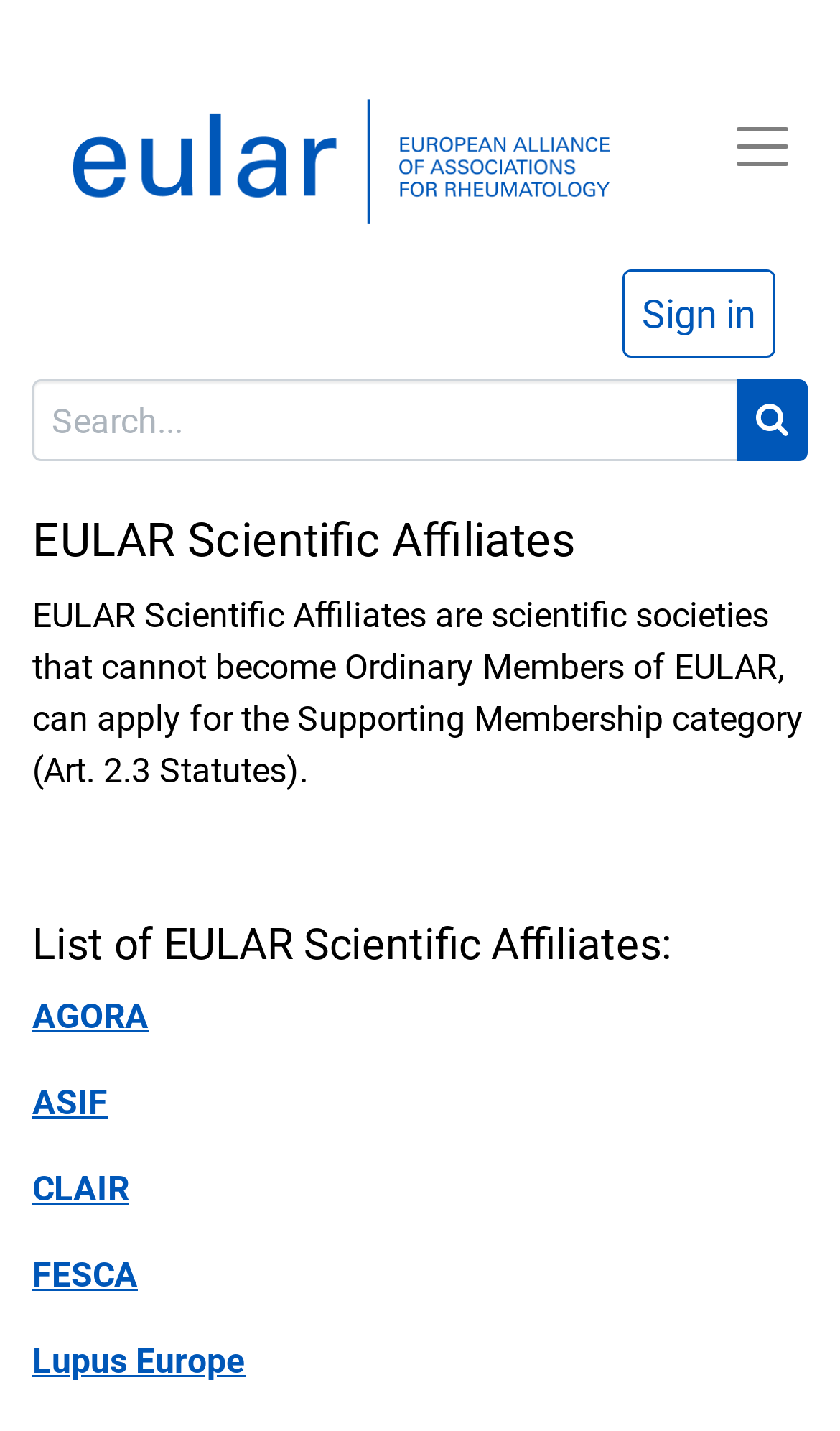Please identify the bounding box coordinates of the clickable element to fulfill the following instruction: "Sign in". The coordinates should be four float numbers between 0 and 1, i.e., [left, top, right, bottom].

[0.741, 0.188, 0.923, 0.25]